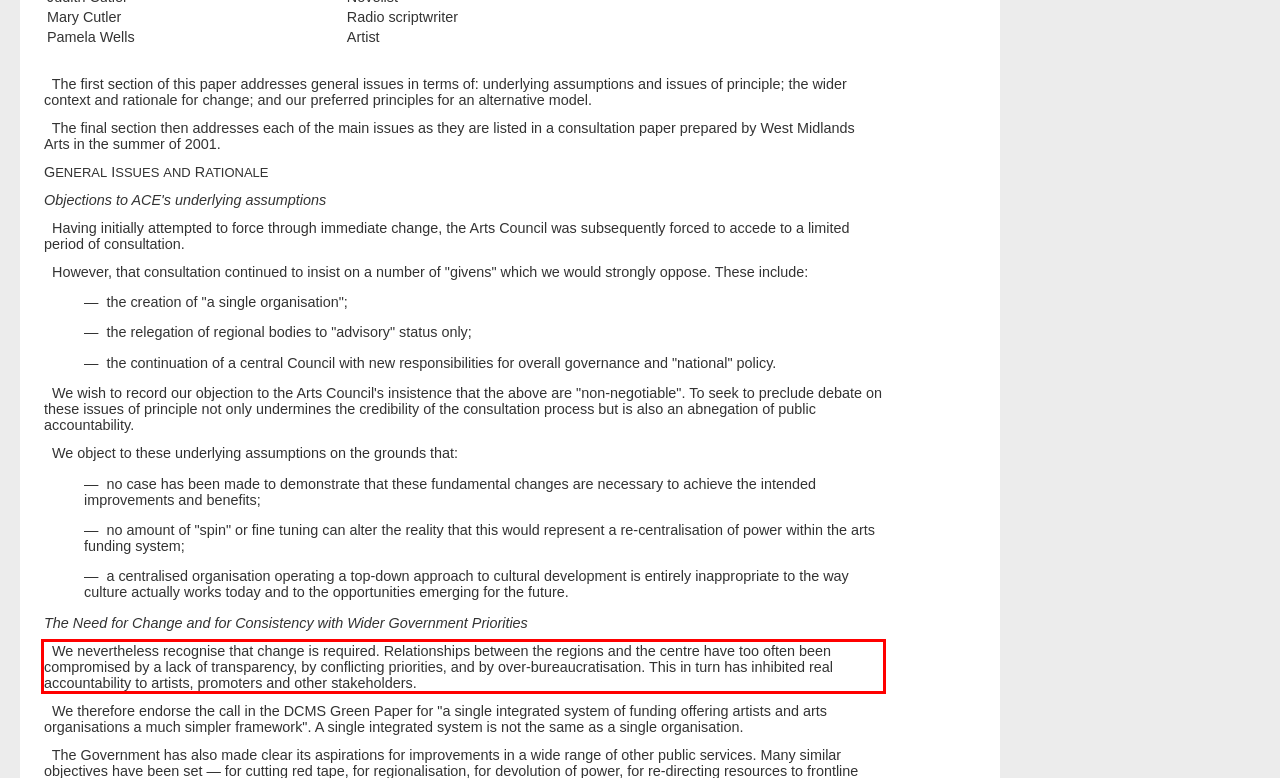Observe the screenshot of the webpage, locate the red bounding box, and extract the text content within it.

We nevertheless recognise that change is required. Relationships between the regions and the centre have too often been compromised by a lack of transparency, by conflicting priorities, and by over-bureaucratisation. This in turn has inhibited real accountability to artists, promoters and other stakeholders.